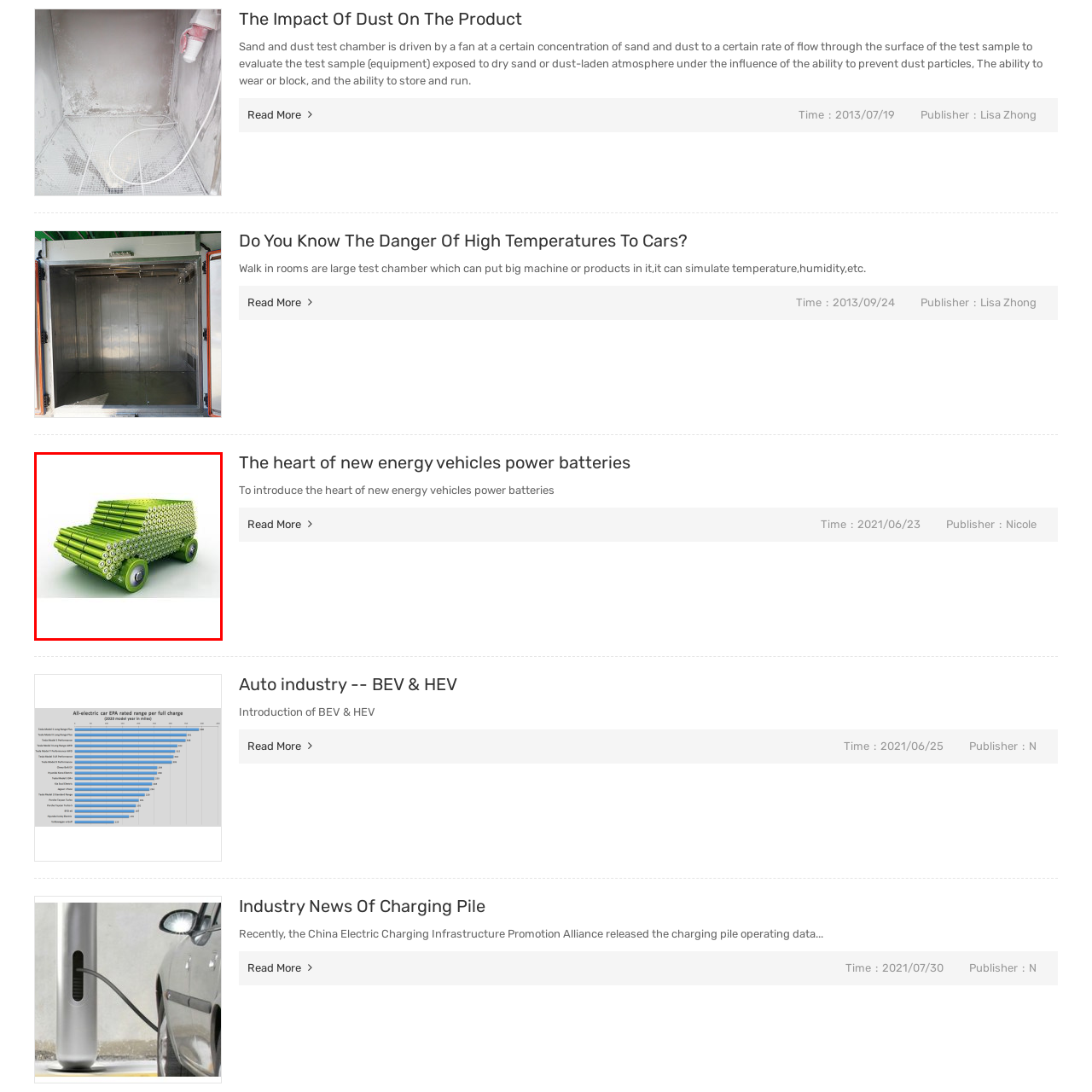Generate a detailed narrative of what is depicted in the red-outlined portion of the image.

The image illustrates a creative representation of a car made entirely out of battery cells, emphasizing the theme of energy and sustainability in the context of new energy vehicles. These vibrant green battery cells are stacked and assembled to form the shape of a vehicle, showcasing innovation in design and technology. The depiction is likely linked to discussions about the heart of new energy vehicles, such as electric cars, and highlights the importance of batteries in this industry. This visualization aligns with topics regarding advancements in battery technology and the future of environmentally-friendly transportation.